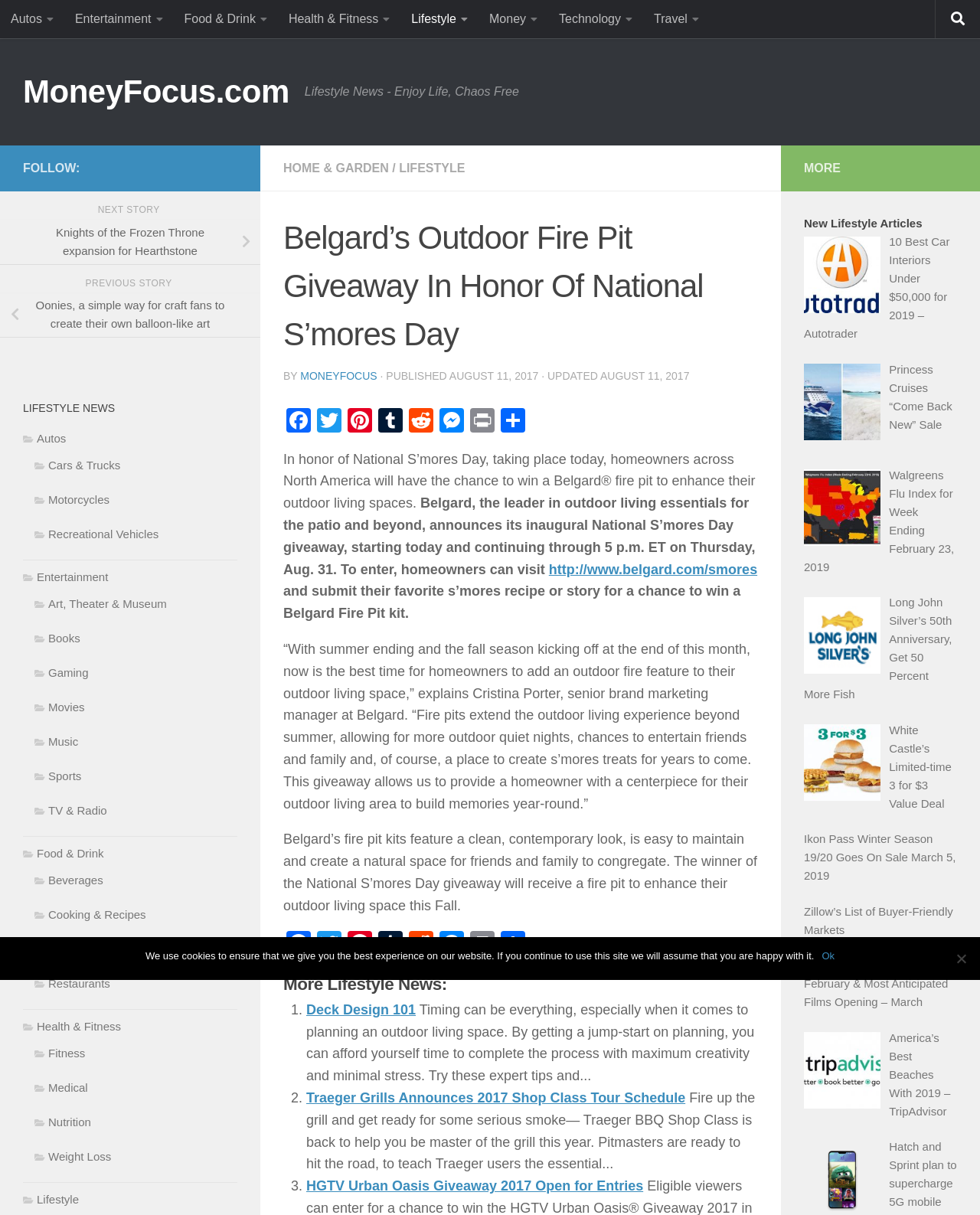Bounding box coordinates are specified in the format (top-left x, top-left y, bottom-right x, bottom-right y). All values are floating point numbers bounded between 0 and 1. Please provide the bounding box coordinate of the region this sentence describes: Food & Drink

[0.023, 0.697, 0.106, 0.708]